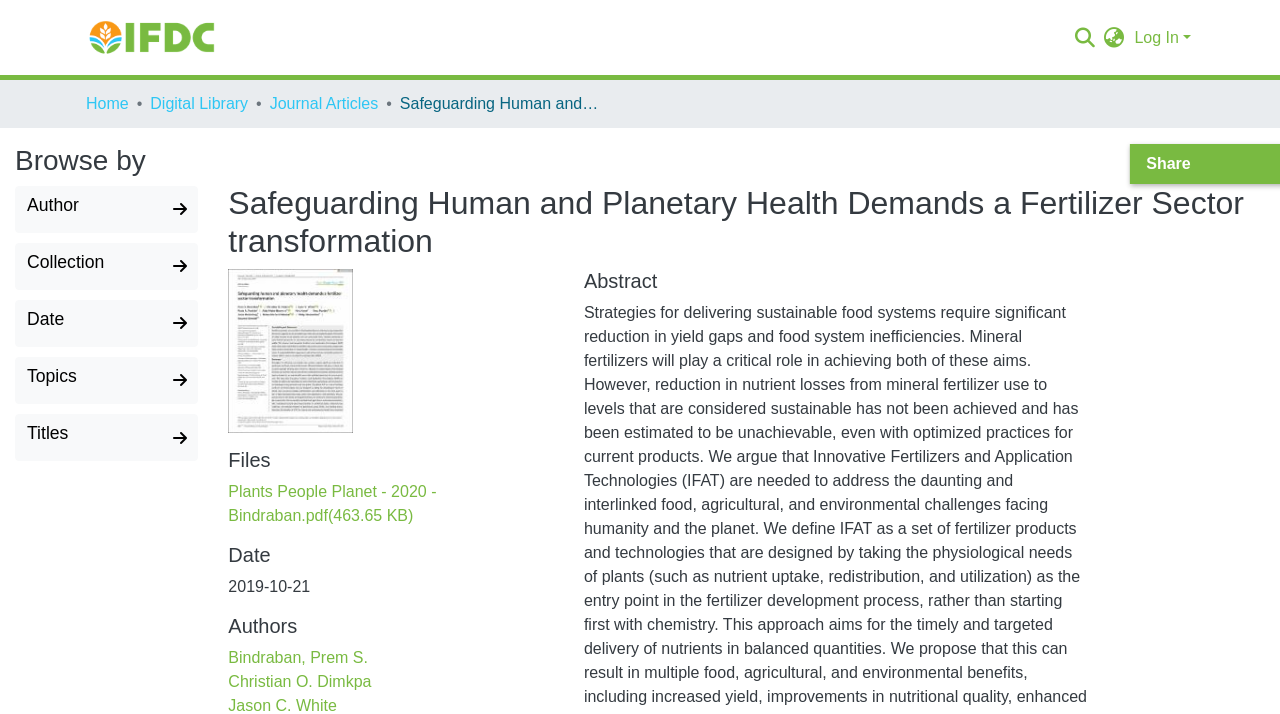Using the provided element description: "aria-label="Language switch" title="Language switch"", identify the bounding box coordinates. The coordinates should be four floats between 0 and 1 in the order [left, top, right, bottom].

[0.857, 0.036, 0.883, 0.07]